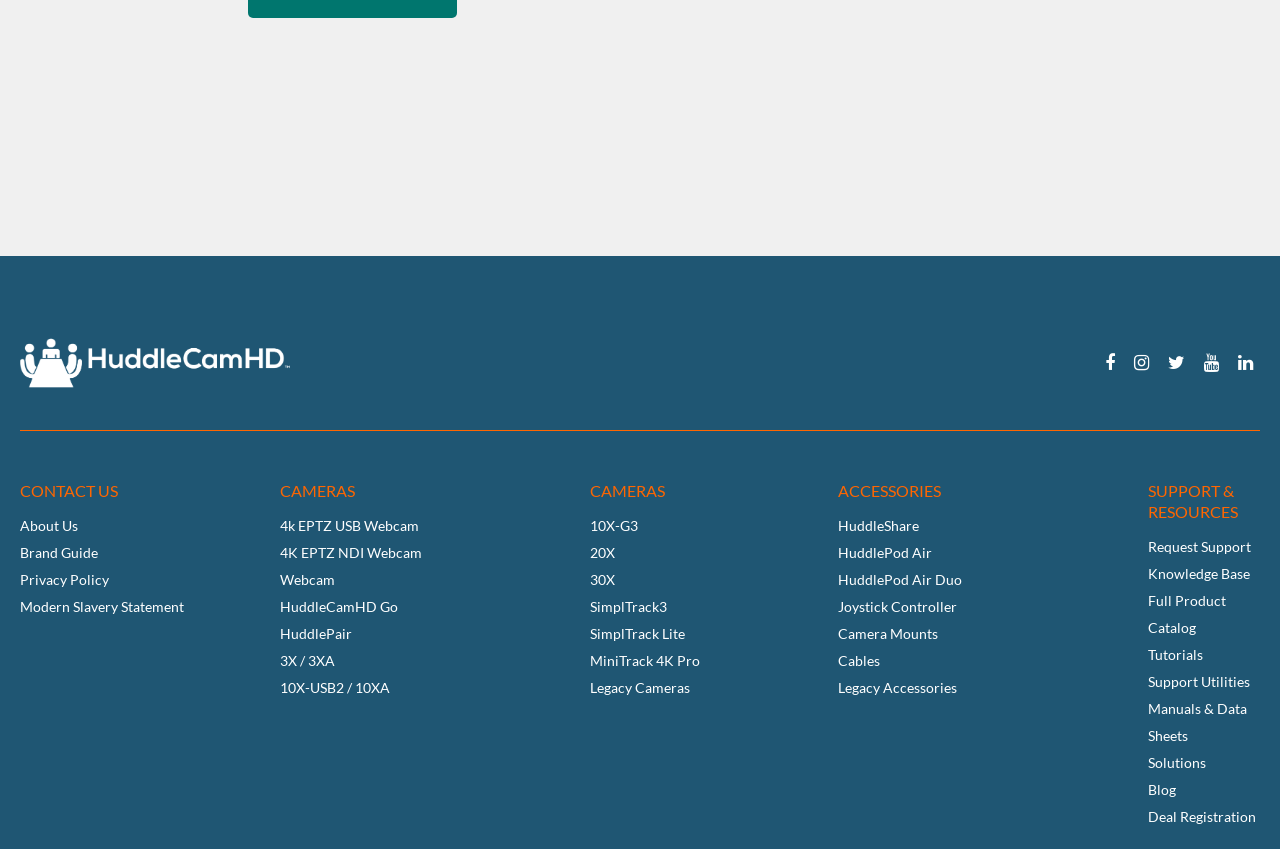Determine the bounding box coordinates of the clickable area required to perform the following instruction: "Check the Knowledge Base". The coordinates should be represented as four float numbers between 0 and 1: [left, top, right, bottom].

[0.897, 0.665, 0.977, 0.685]